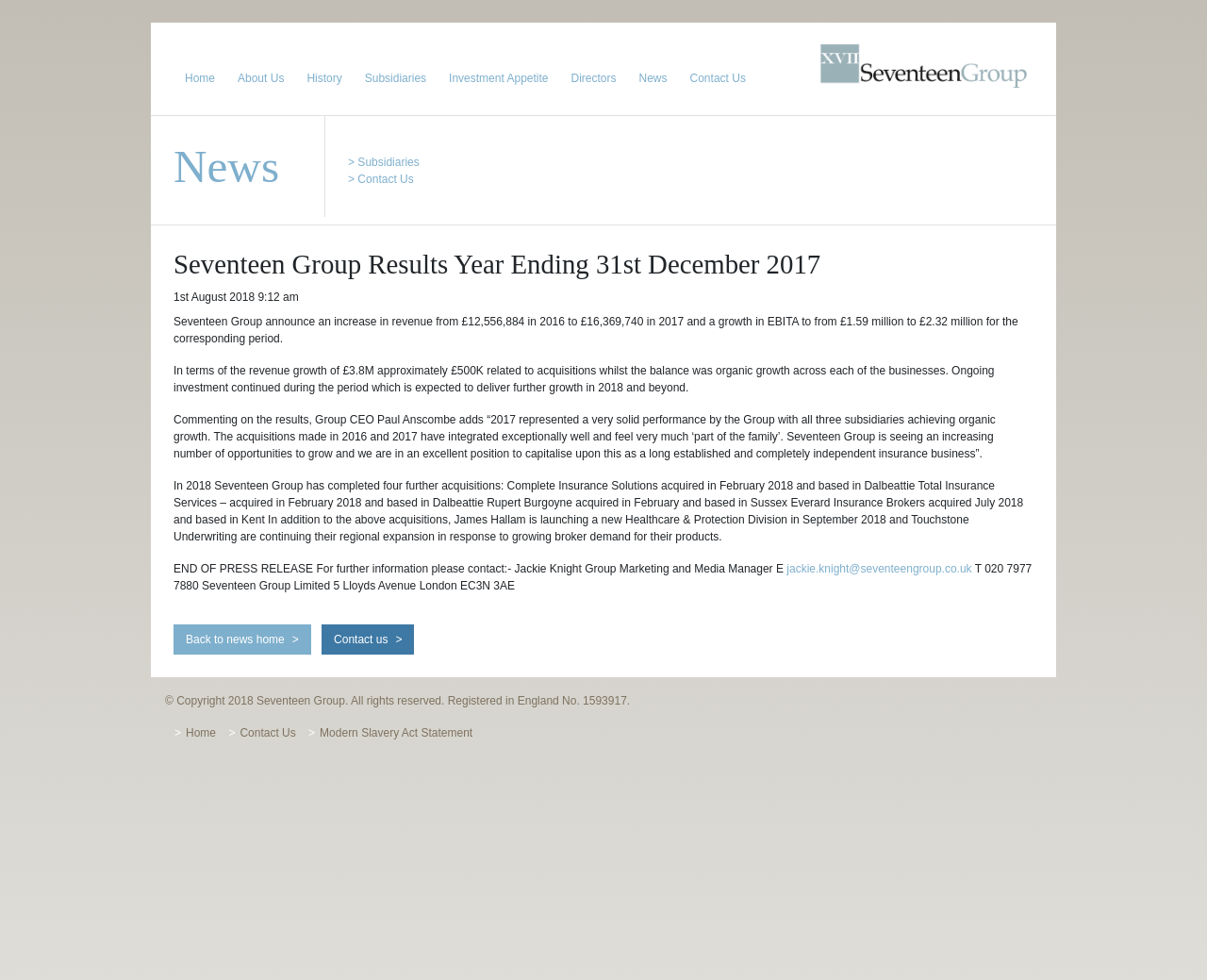Could you highlight the region that needs to be clicked to execute the instruction: "Go to the Home page"?

[0.153, 0.073, 0.178, 0.087]